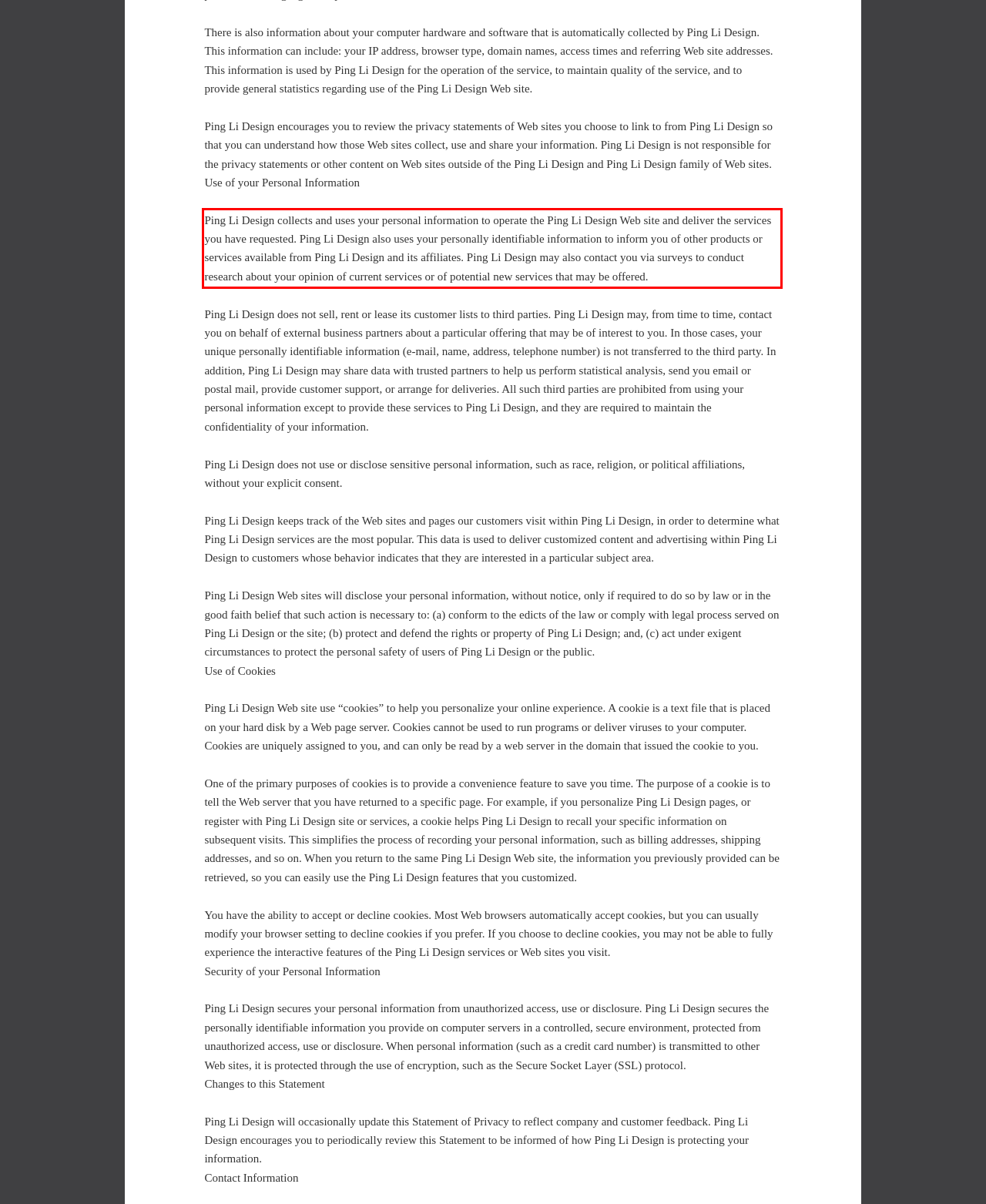Please extract the text content from the UI element enclosed by the red rectangle in the screenshot.

Ping Li Design collects and uses your personal information to operate the Ping Li Design Web site and deliver the services you have requested. Ping Li Design also uses your personally identifiable information to inform you of other products or services available from Ping Li Design and its affiliates. Ping Li Design may also contact you via surveys to conduct research about your opinion of current services or of potential new services that may be offered.